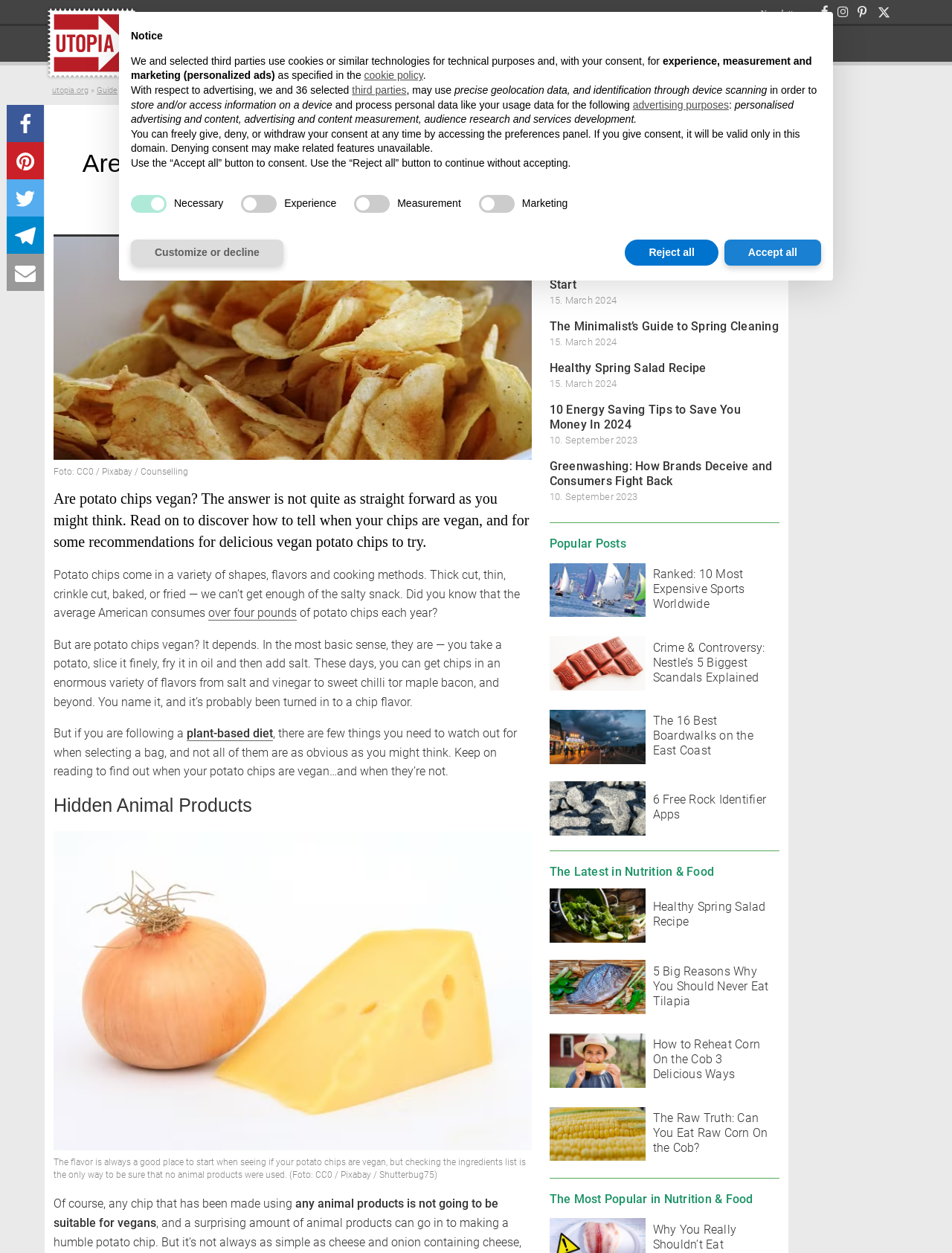Please identify the coordinates of the bounding box for the clickable region that will accomplish this instruction: "View the 'Most expensive sports. Ranked: 10 Most Expensive Sports Worldwide' post".

[0.577, 0.448, 0.819, 0.494]